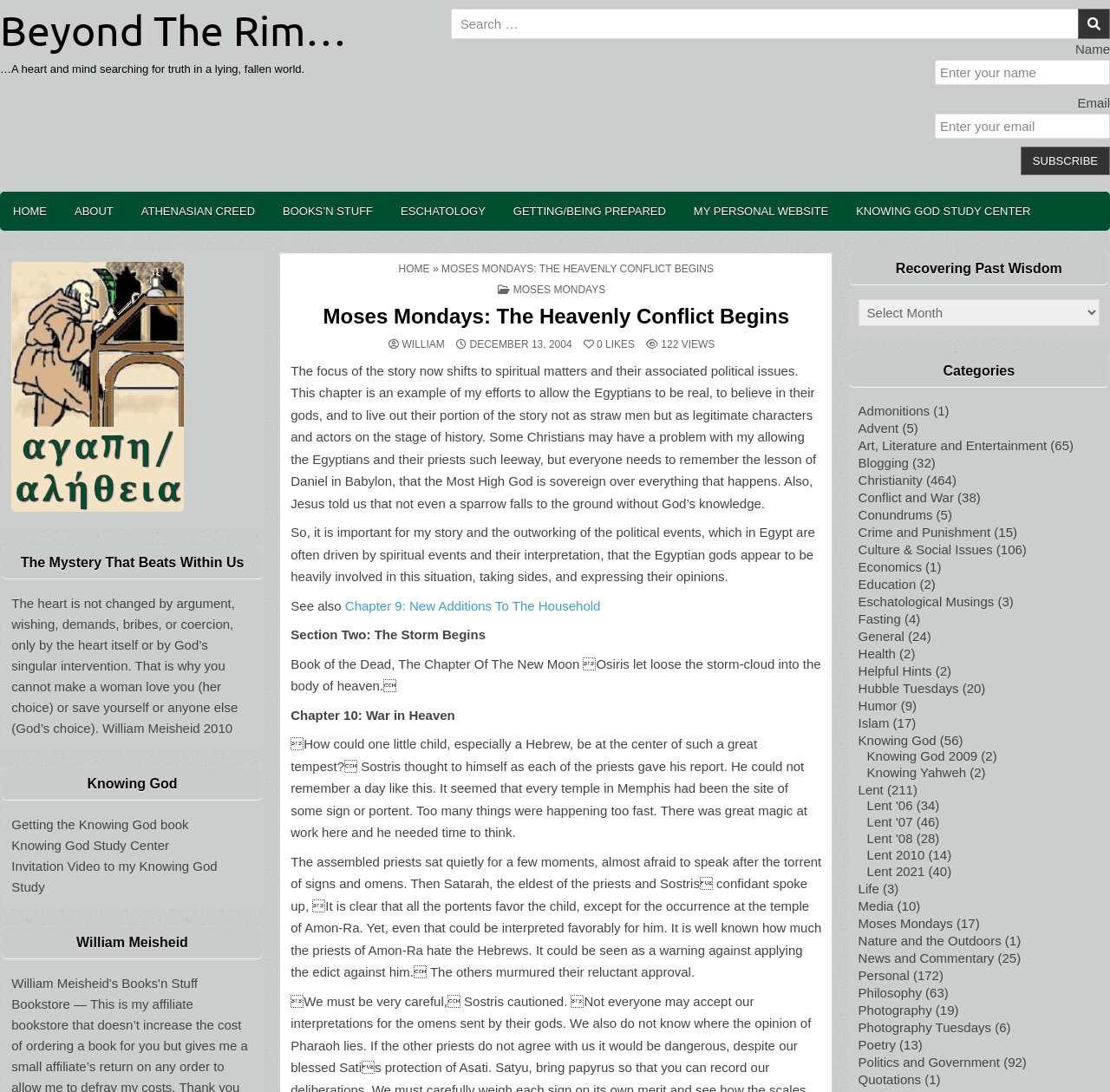Based on the description "William Meisheid's Books'n Stuff Bookstore", find the bounding box of the specified UI element.

[0.01, 0.894, 0.178, 0.926]